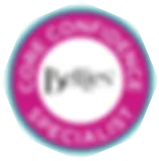What is the likely field related to this badge?
Based on the image, answer the question in a detailed manner.

The caption suggests that the badge may represent an achievement or recognition in a specific area, and it is likely related to health, wellness, or professional expertise, although the exact field is not specified.